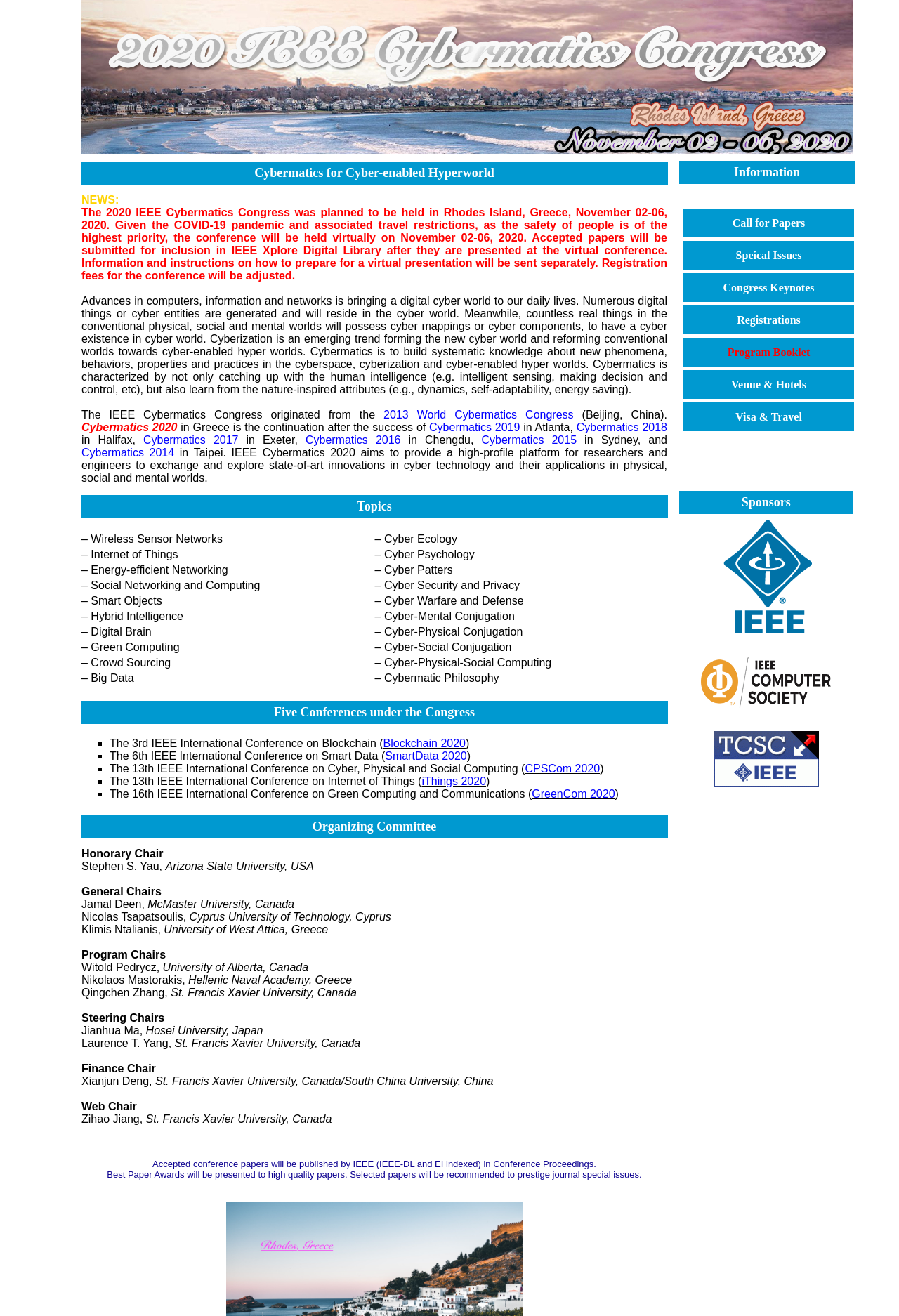Please identify the bounding box coordinates of the element's region that I should click in order to complete the following instruction: "View Sponsors". The bounding box coordinates consist of four float numbers between 0 and 1, i.e., [left, top, right, bottom].

[0.755, 0.373, 0.949, 0.391]